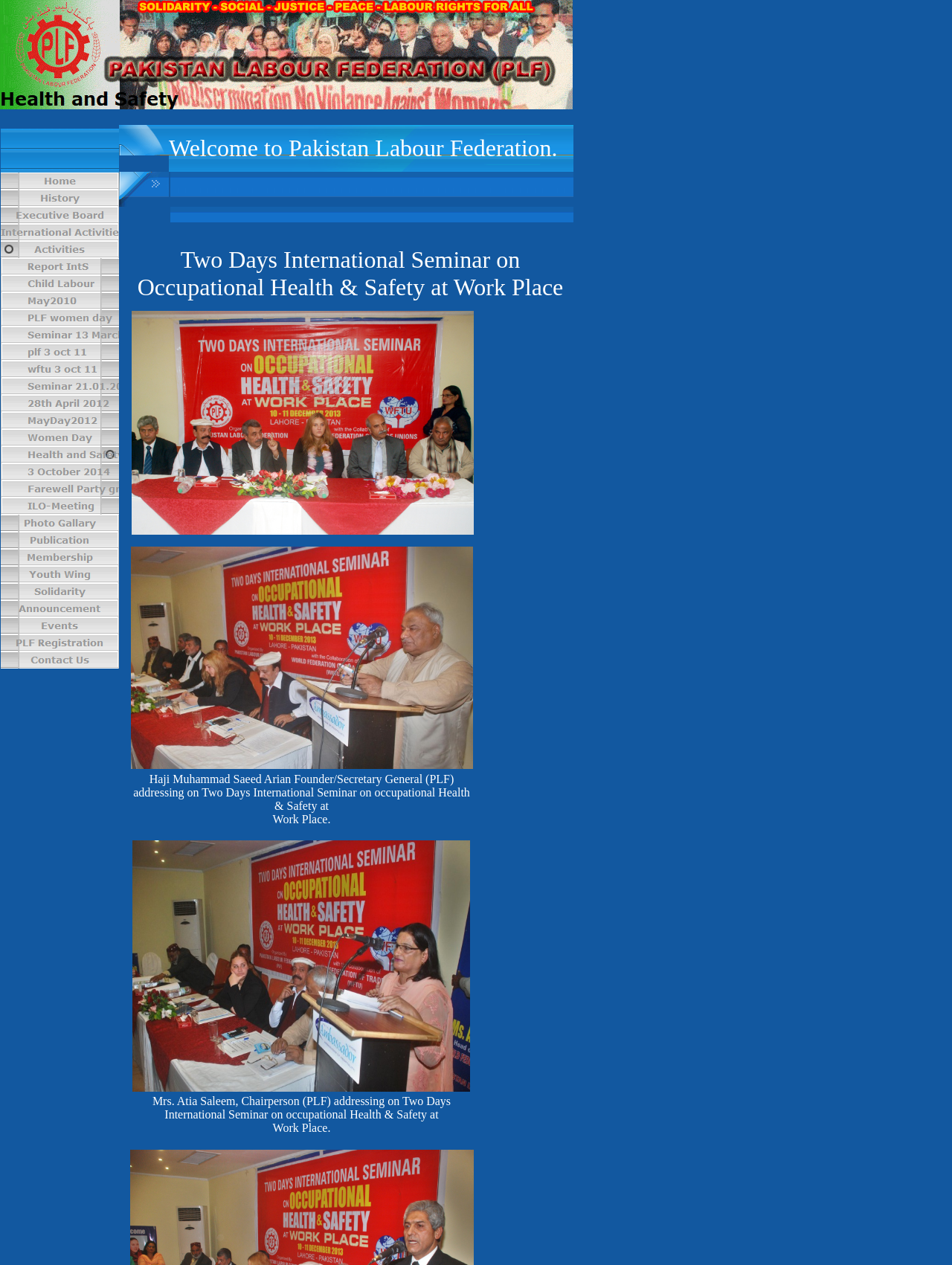Provide the bounding box coordinates for the area that should be clicked to complete the instruction: "Learn about Seminar 13 March 2011".

[0.001, 0.258, 0.125, 0.272]